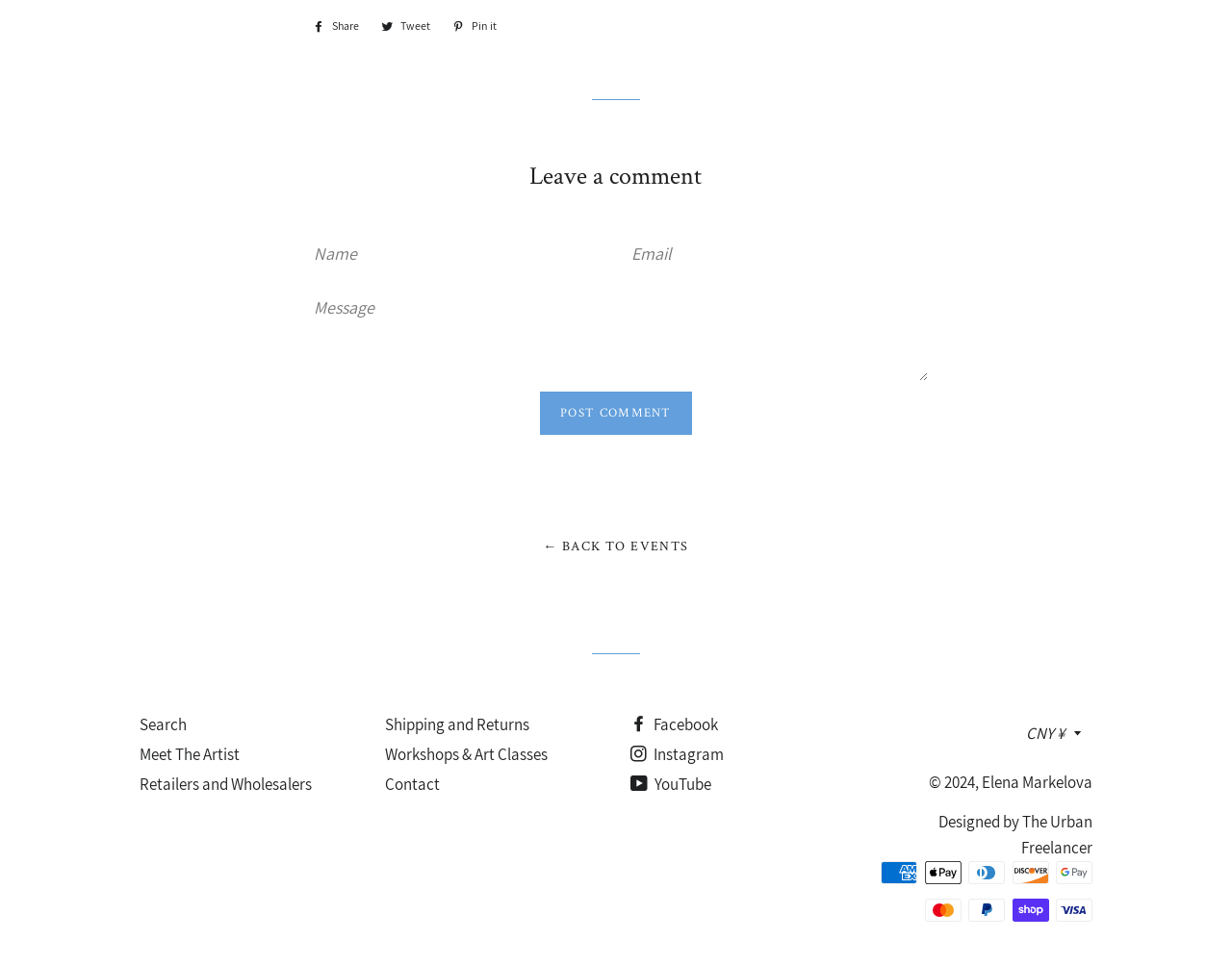Identify the bounding box coordinates of the HTML element based on this description: "value="Post comment"".

[0.438, 0.406, 0.562, 0.45]